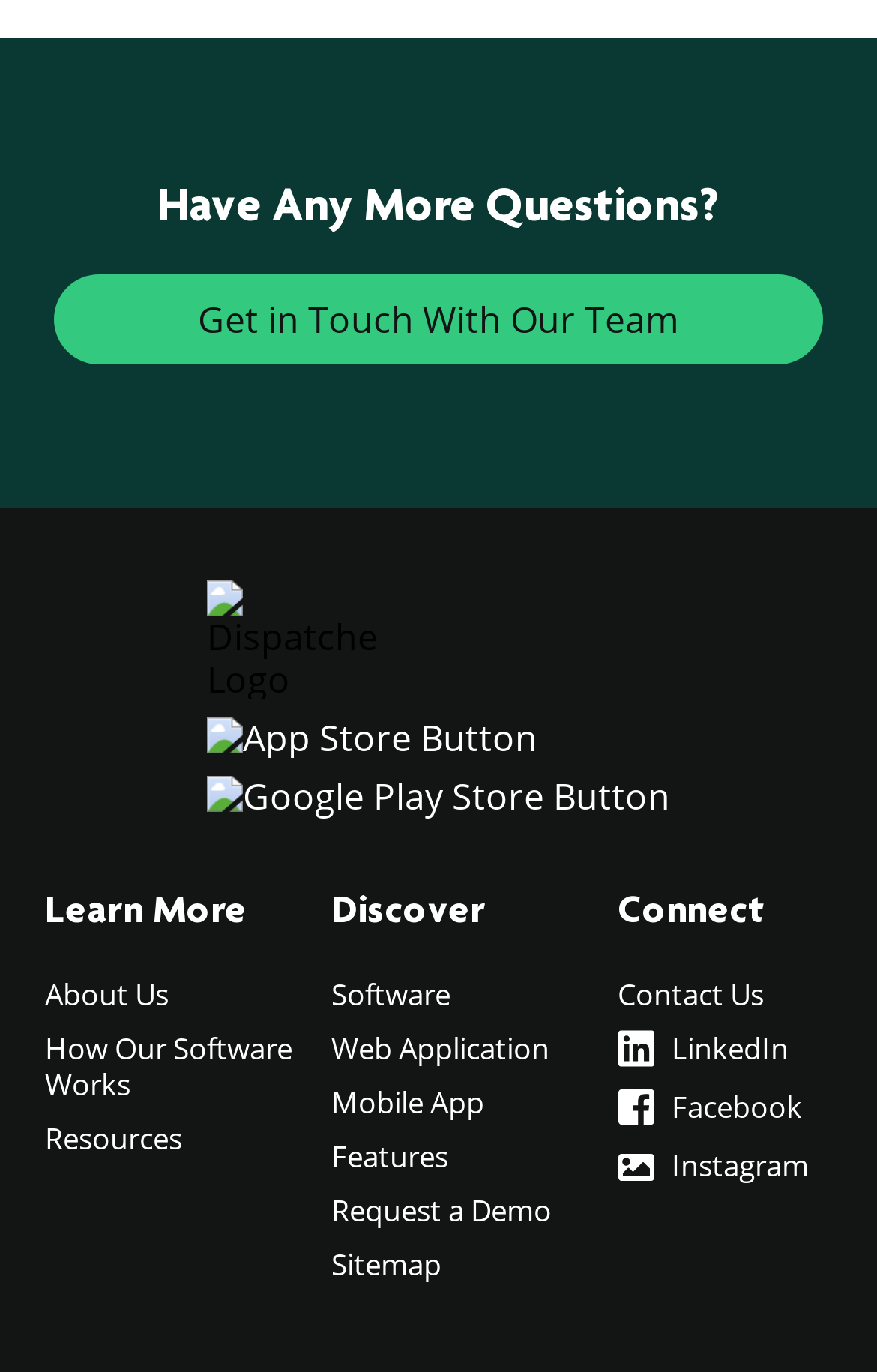Please find the bounding box coordinates of the element's region to be clicked to carry out this instruction: "Get in touch with the team".

[0.062, 0.2, 0.938, 0.266]